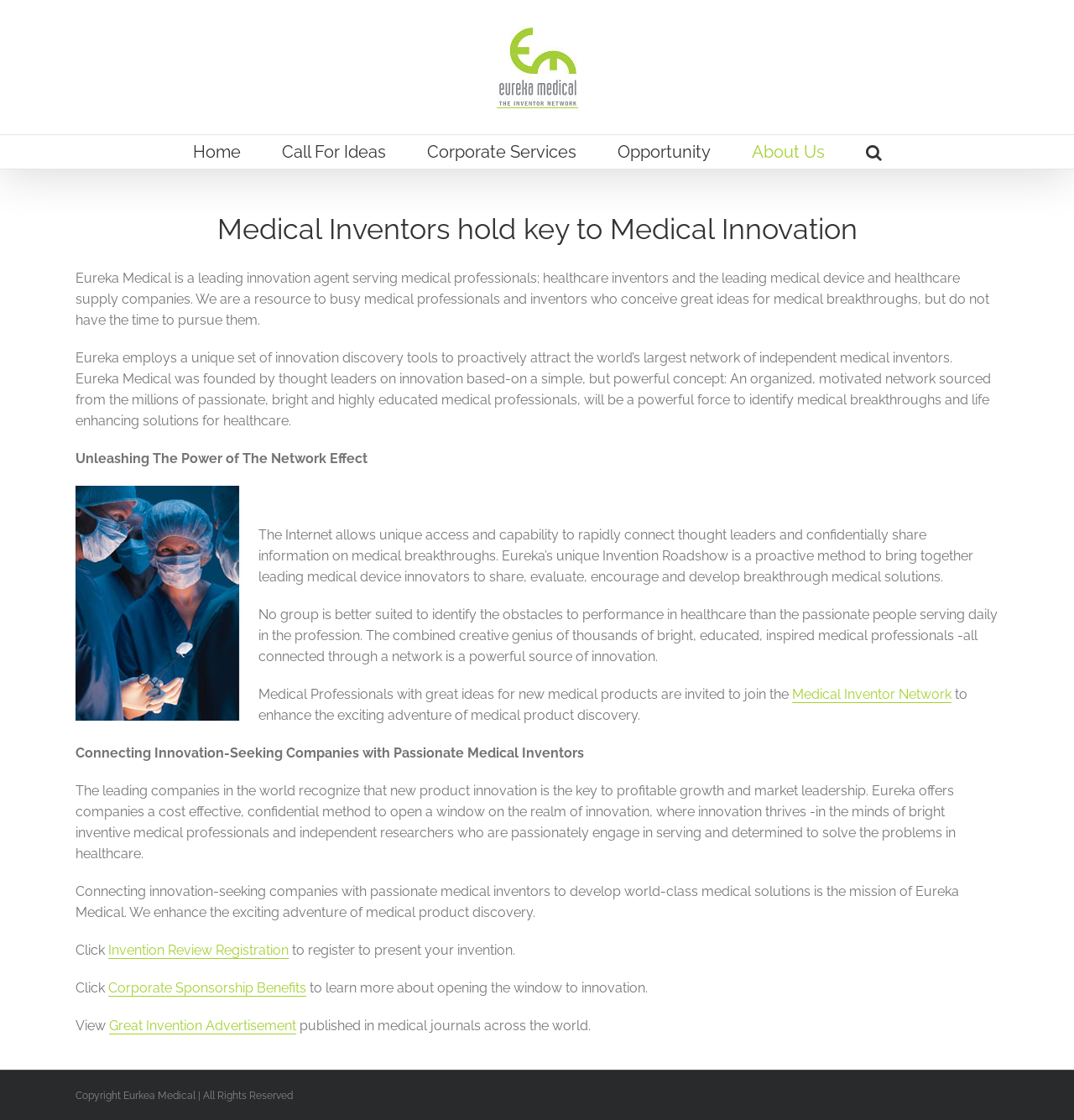Please determine the bounding box coordinates of the element's region to click for the following instruction: "Click Eureka Med".

[0.462, 0.023, 0.538, 0.097]